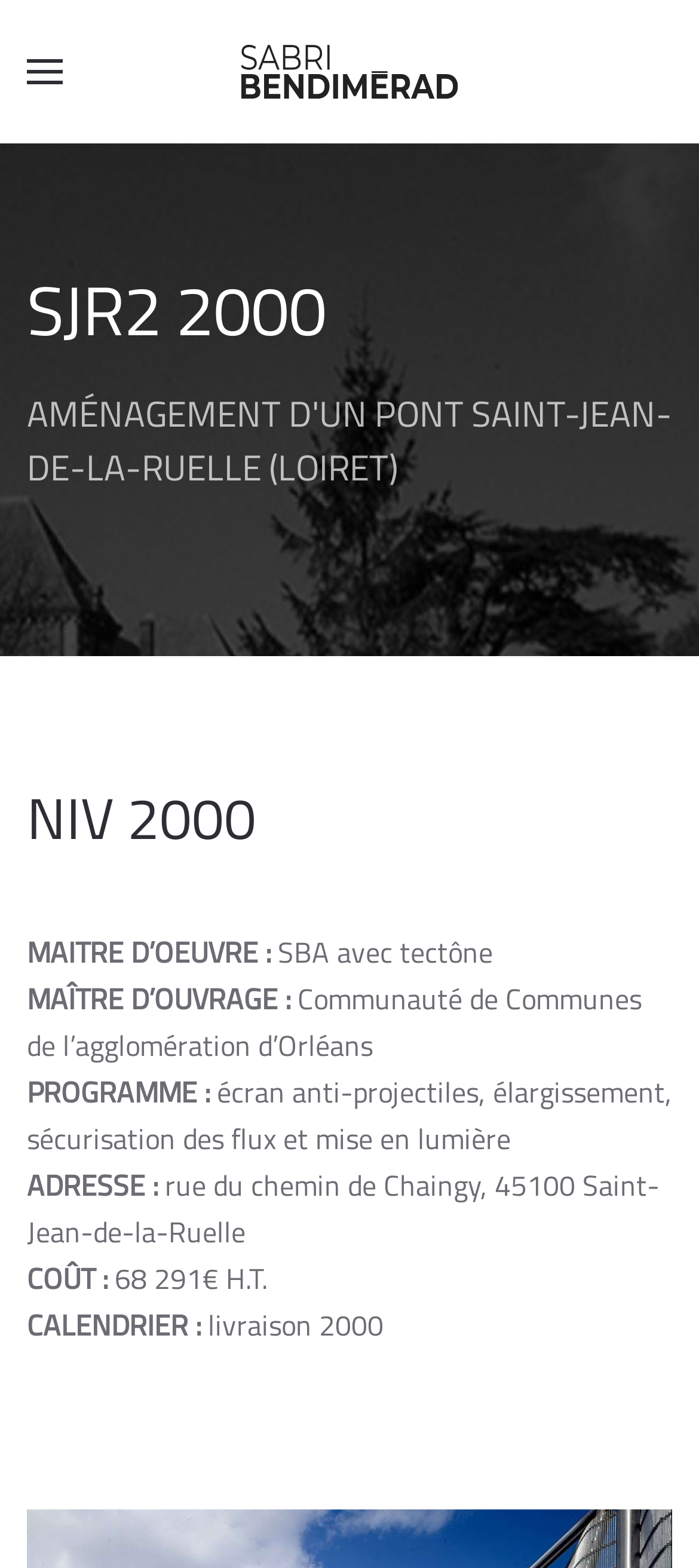What is the cost of the project?
Please answer the question with a detailed response using the information from the screenshot.

The cost of the project can be found by scrolling down to the section labeled 'COÛT :' where the cost '68 291€ H.T.' is mentioned.